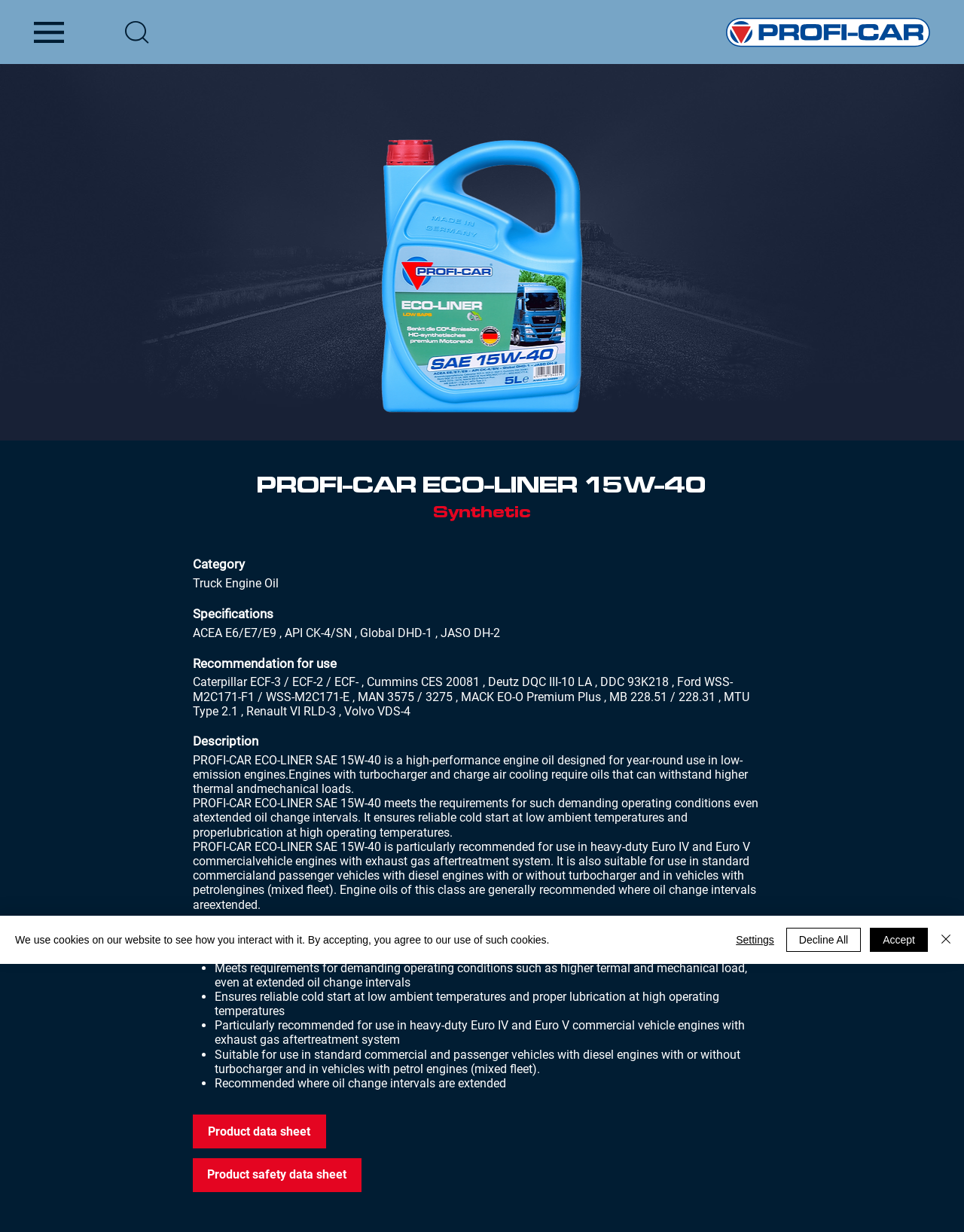Given the element description, predict the bounding box coordinates in the format (top-left x, top-left y, bottom-right x, bottom-right y). Make sure all values are between 0 and 1. Here is the element description: Product safety data sheet

[0.2, 0.94, 0.375, 0.967]